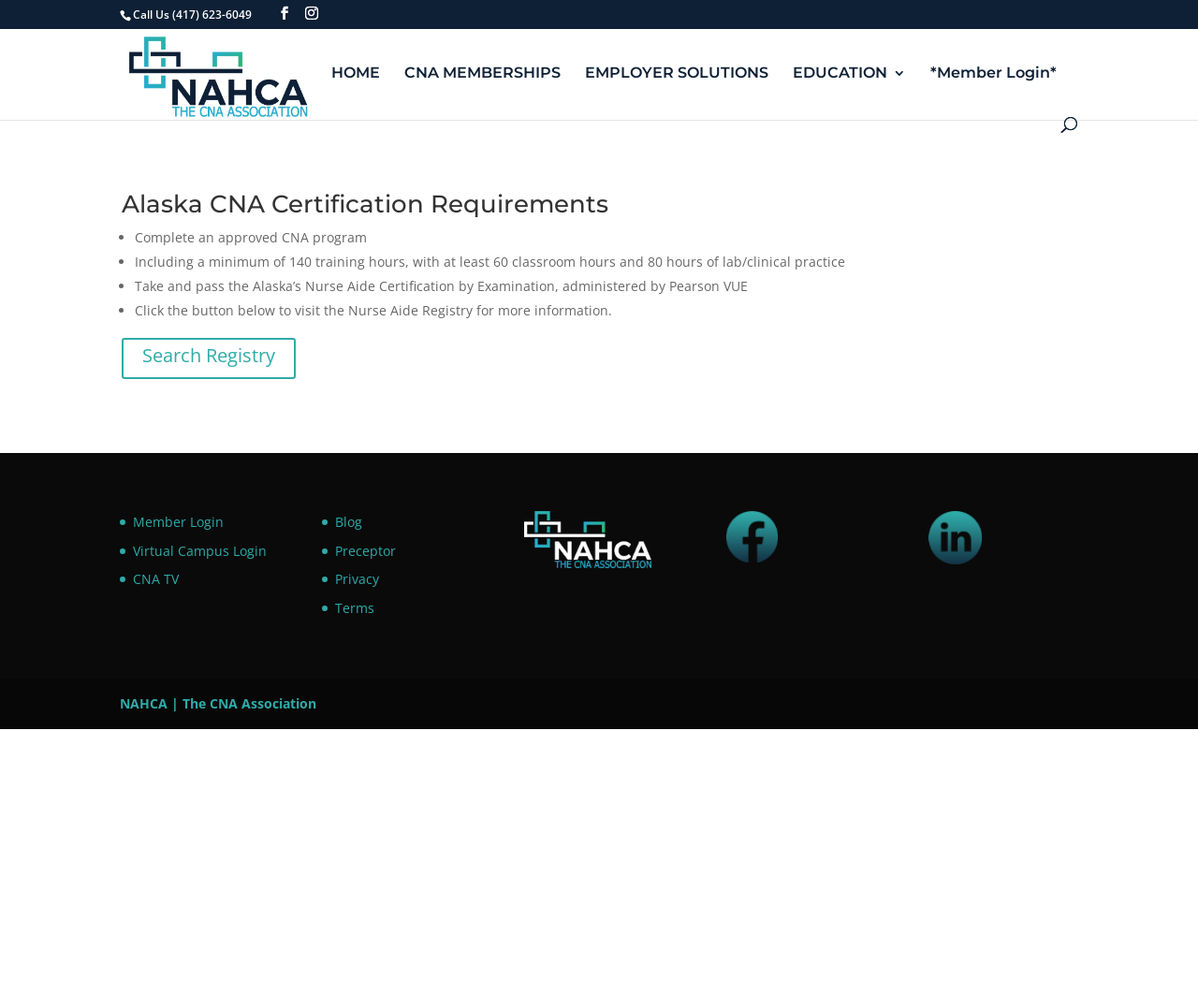Provide an in-depth caption for the contents of the webpage.

The webpage is about becoming a Certified Nursing Assistant (CNA) in Alaska, specifically providing information on the certification requirements. At the top left corner, there is a phone number "Call Us (417) 623-6049" and three social media links. Next to them is the website's logo, "NAHCA | The CNA Association - Blog", which is an image with a link. 

Below the logo, there is a navigation menu with five links: "HOME", "CNA MEMBERSHIPS", "EMPLOYER SOLUTIONS", "EDUCATION 3", and "*Member Login*". On the right side of the navigation menu, there is a search bar with a placeholder text "Search for:".

The main content of the webpage is an article about Alaska CNA certification requirements. The article has a heading "Alaska CNA Certification Requirements" and lists three requirements to become a CNA in Alaska: completing an approved CNA program, taking and passing the Alaska’s Nurse Aide Certification by Examination, and registering with the Nurse Aide Registry. 

Below the list, there is a button and a link to visit the Nurse Aide Registry for more information. At the bottom of the webpage, there are several links to other pages, including "Member Login", "Virtual Campus Login", "CNA TV", "Blog", "Preceptor", "Privacy", and "Terms". There are also three figures, likely images, with links. Finally, at the very bottom, there is a footer with the website's name "NAHCA | The CNA Association".